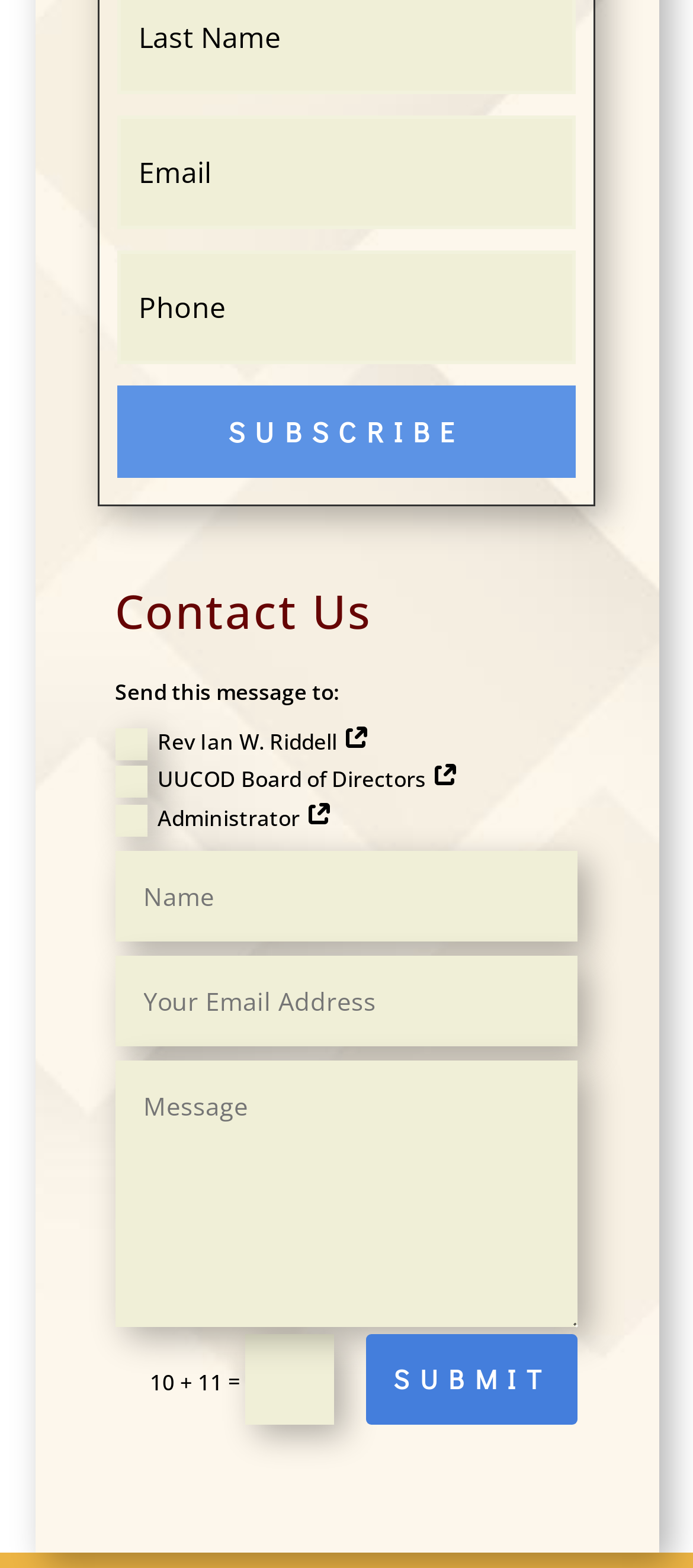Please find the bounding box coordinates in the format (top-left x, top-left y, bottom-right x, bottom-right y) for the given element description. Ensure the coordinates are floating point numbers between 0 and 1. Description: alt="Digital In House"

None